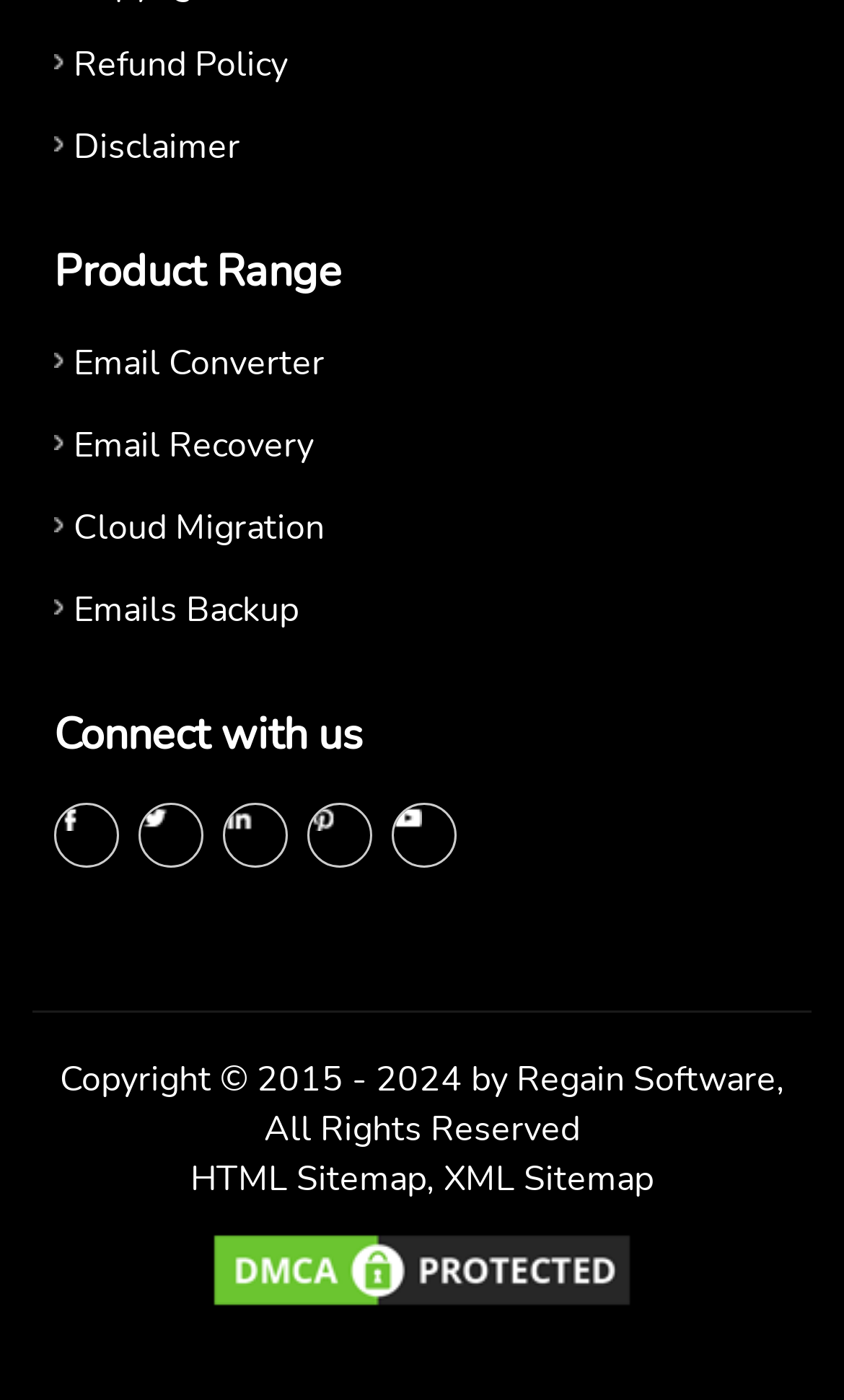Identify the bounding box coordinates of the clickable region to carry out the given instruction: "View latest blog posts".

[0.087, 0.004, 0.303, 0.038]